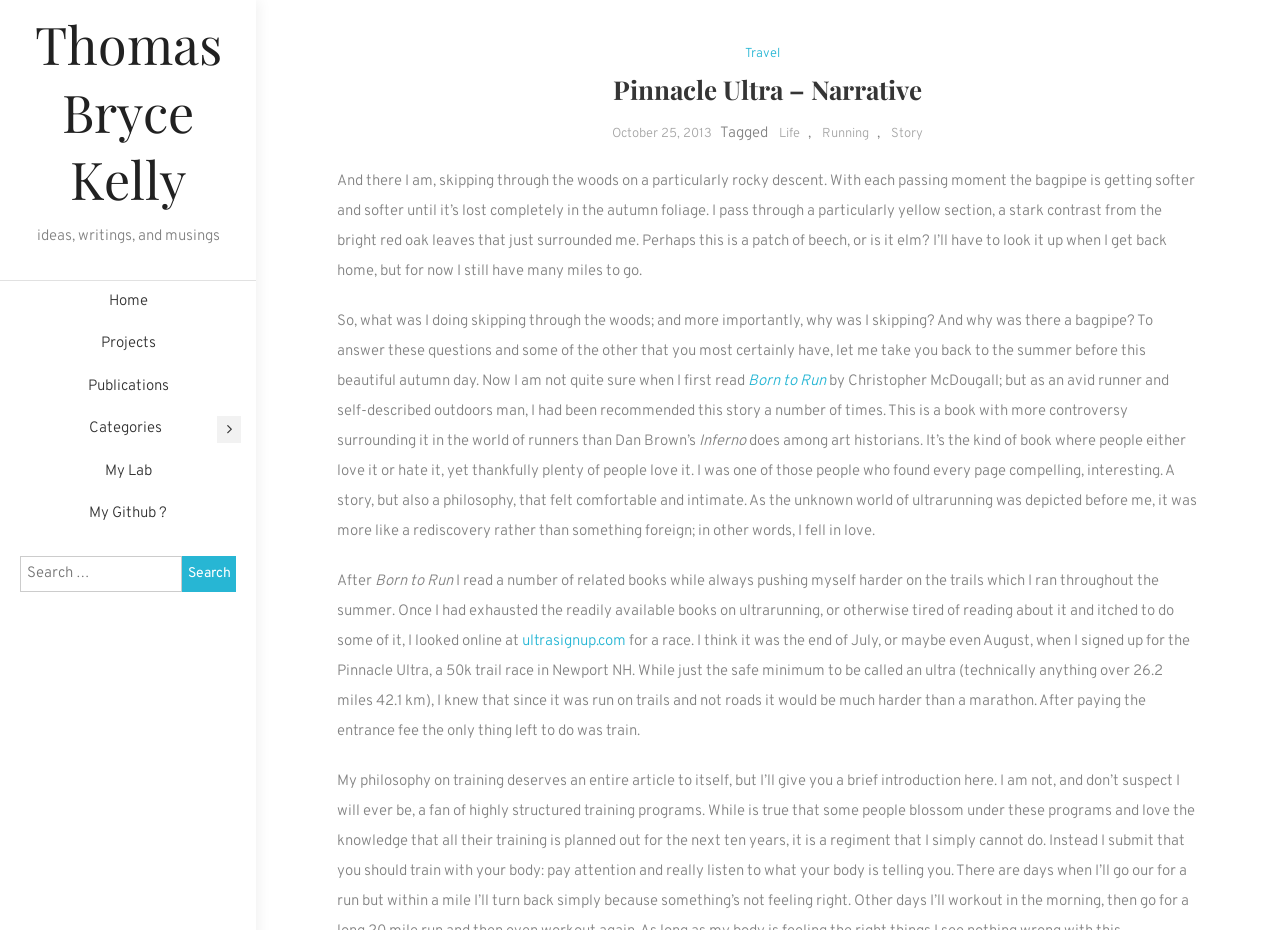Please determine the bounding box coordinates of the element to click in order to execute the following instruction: "Learn how your comment data is processed". The coordinates should be four float numbers between 0 and 1, specified as [left, top, right, bottom].

None